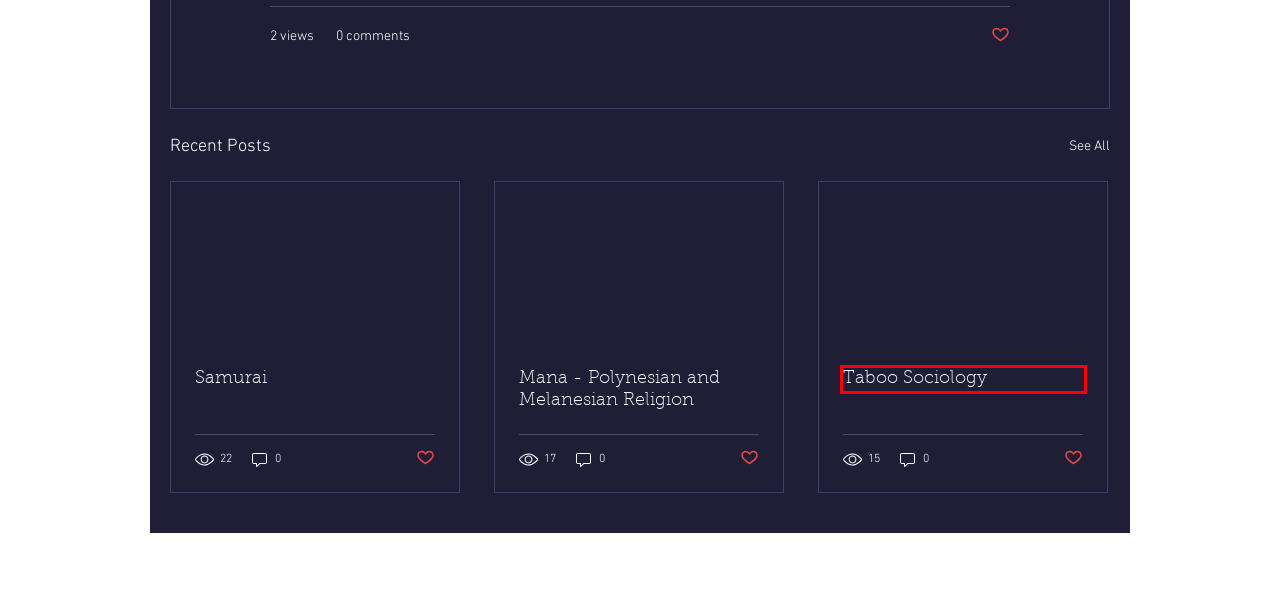You have received a screenshot of a webpage with a red bounding box indicating a UI element. Please determine the most fitting webpage description that matches the new webpage after clicking on the indicated element. The choices are:
A. Money Spells | Love and Lust Spells | Revenge Magic Spells for Enemy
B. Cart Page | AravenaSorcery
C. Sorcery | AravenaSorcery
D. Taboo Sociology
E. Mana - Polynesian and Melanesian Religion
F. Samurai
G. Blog | AravenaSorcery
H. Information | AravenaSorcery

D